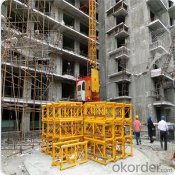Carefully observe the image and respond to the question with a detailed answer:
What stage is the building construction in?

The image shows the skeletal framework of concrete floors and scaffolding in the background, indicating that the building is still under construction, and the presence of the building hoist and workers suggests that it is in an active stage of construction.